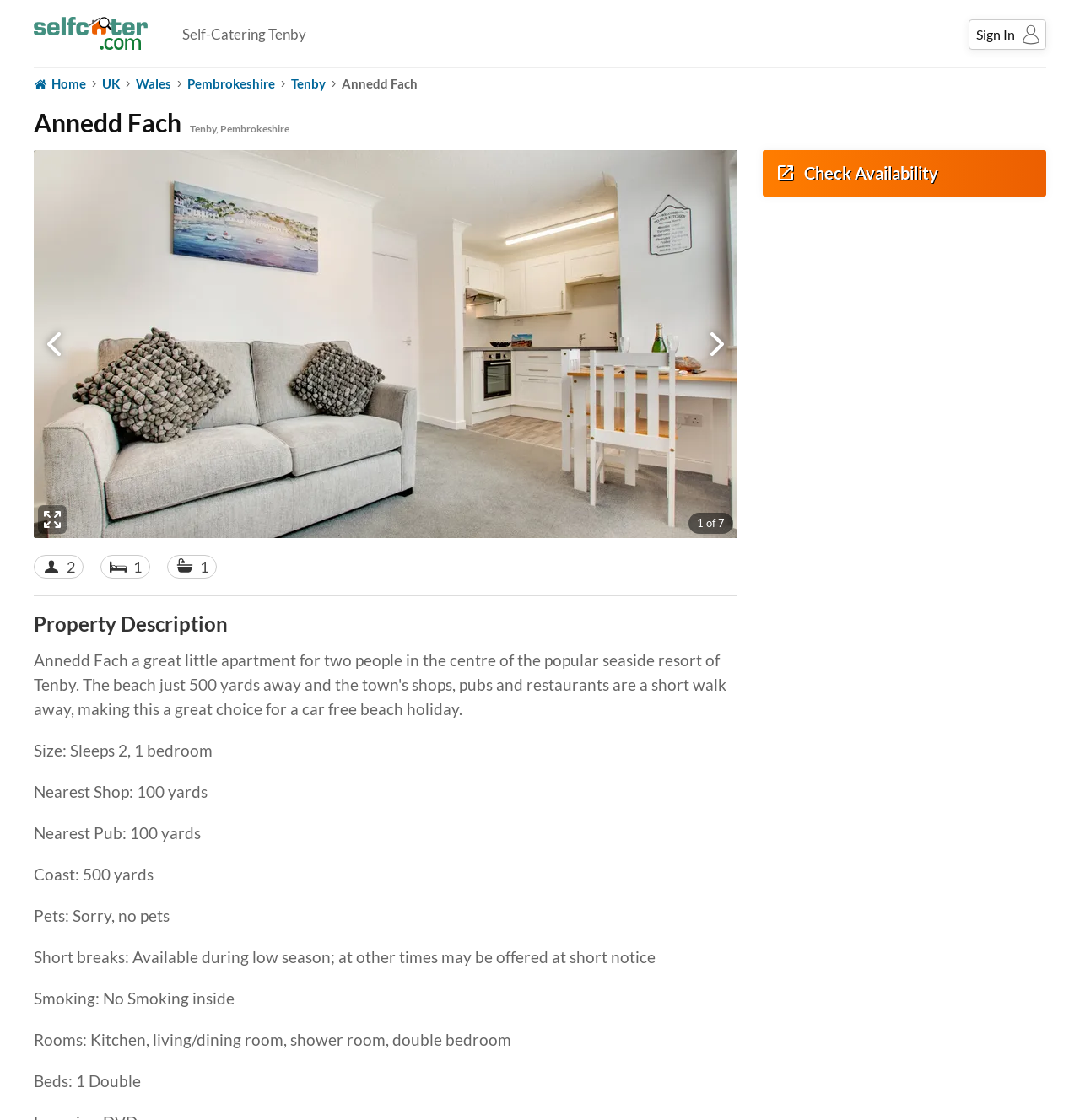Describe all the significant parts and information present on the webpage.

This webpage is about a self-catering holiday home, Annedd Fach, located in Tenby, Pembrokeshire, Wales. At the top left, there is a navigation menu with links to "Self Catering Holiday Cottages", "Home", and "Sign In". On the top right, there is a link to "UK" followed by a series of links to "Wales", "Pembrokeshire", and "Tenby", indicating the location of the holiday home.

Below the navigation menu, there is a large heading that reads "Annedd Fach Tenby, Pembrokeshire". Next to the heading, there is a photo of Annedd Fach, which takes up most of the width of the page. Below the photo, there are navigation buttons to view previous and next images of the holiday home, as well as a button to view the photos in fullscreen mode.

On the right side of the photo, there is a series of small thumbnails with numbers, indicating that there are multiple photos of the holiday home. Below the thumbnails, there is a heading that reads "Property Description", followed by a list of details about the property, including its size, nearest shop and pub, distance to the coast, and amenities such as pets and smoking policies.

At the bottom of the page, there is a call-to-action button that reads "Check Availability", allowing users to check the availability of the holiday home.